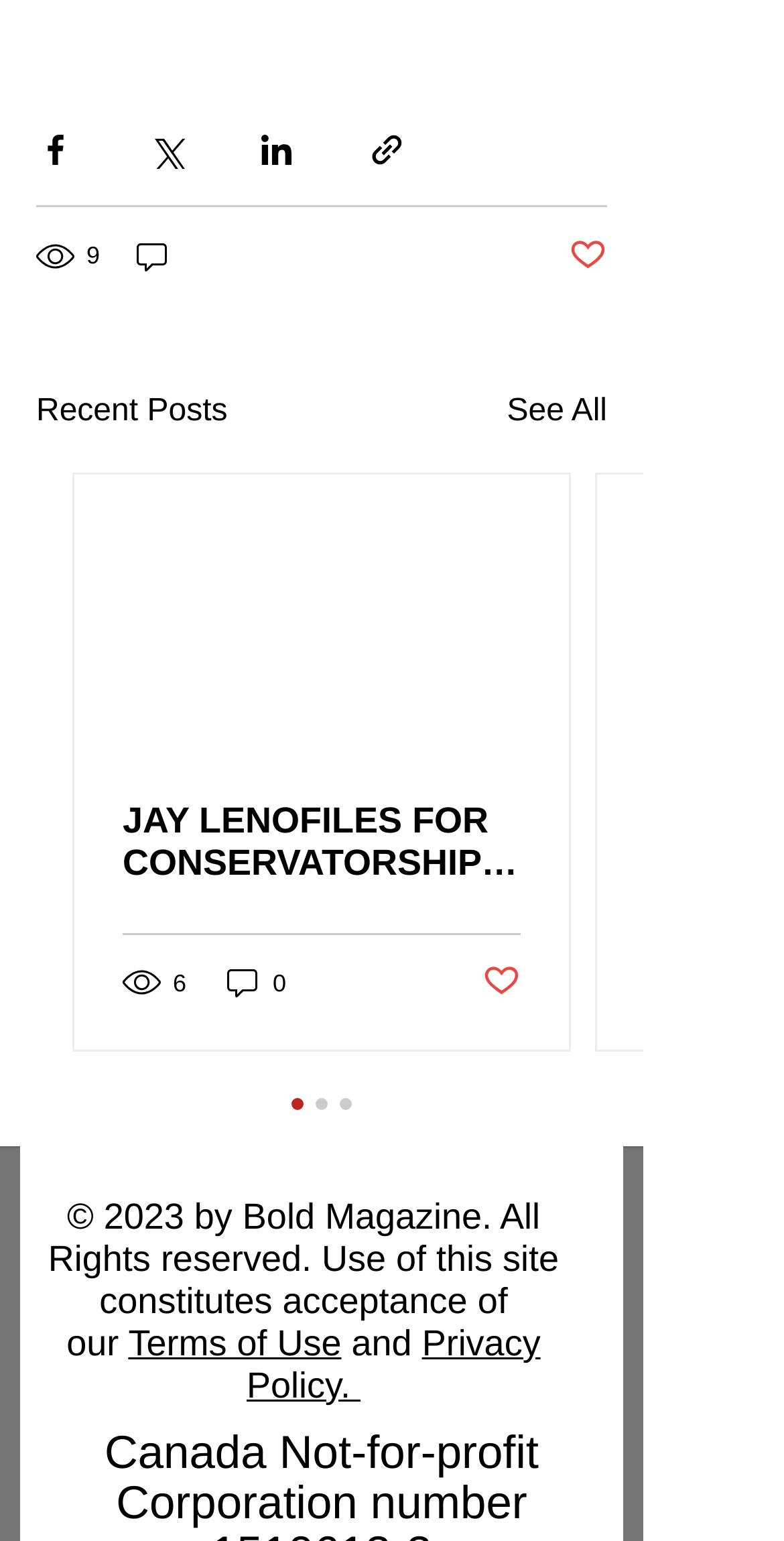Pinpoint the bounding box coordinates of the element that must be clicked to accomplish the following instruction: "Share via Facebook". The coordinates should be in the format of four float numbers between 0 and 1, i.e., [left, top, right, bottom].

[0.046, 0.084, 0.095, 0.109]